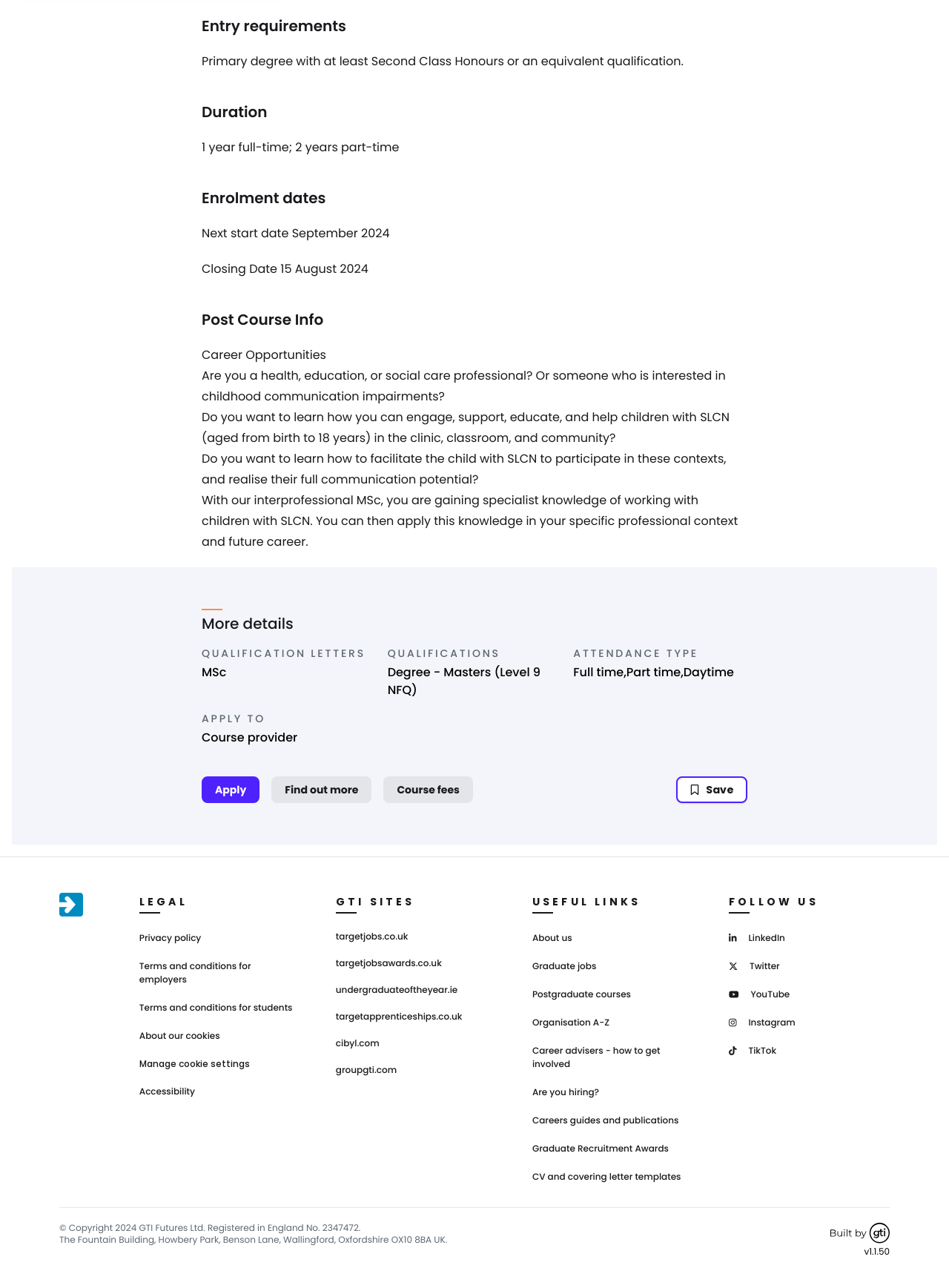Given the element description, predict the bounding box coordinates in the format (top-left x, top-left y, bottom-right x, bottom-right y). Make sure all values are between 0 and 1. Here is the element description: Postgraduate courses

[0.561, 0.767, 0.665, 0.777]